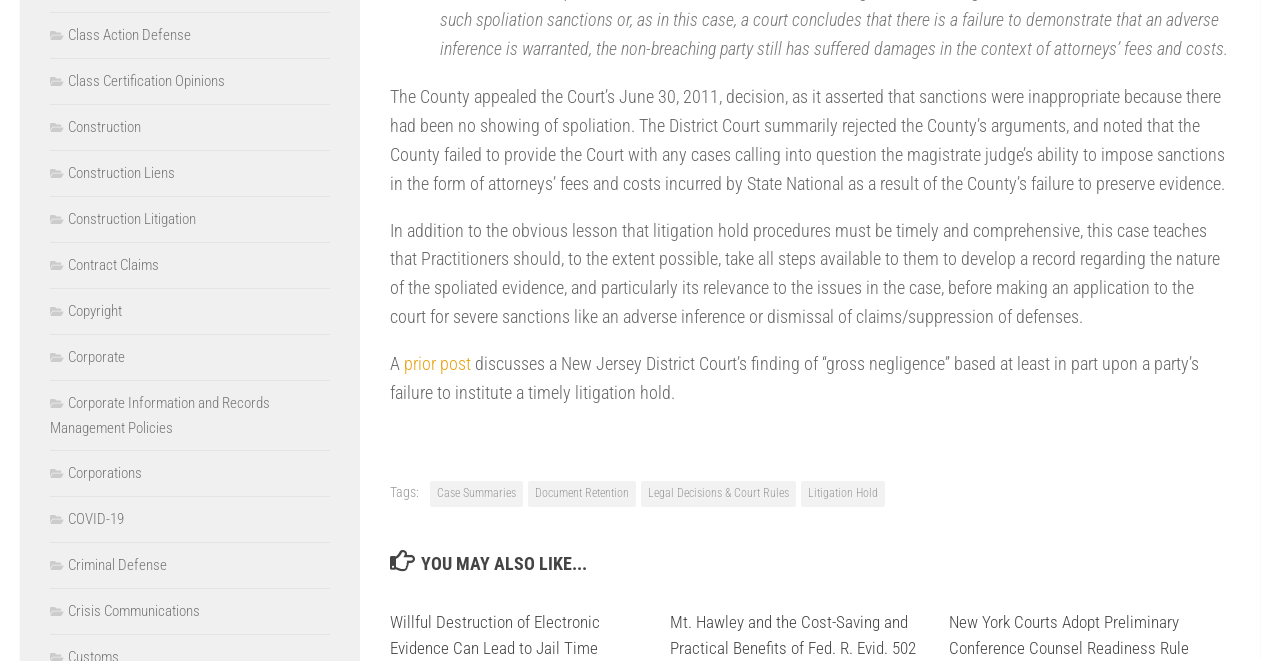What type of court ruling is mentioned in the prior post?
Answer the question with a single word or phrase derived from the image.

New Jersey District Court